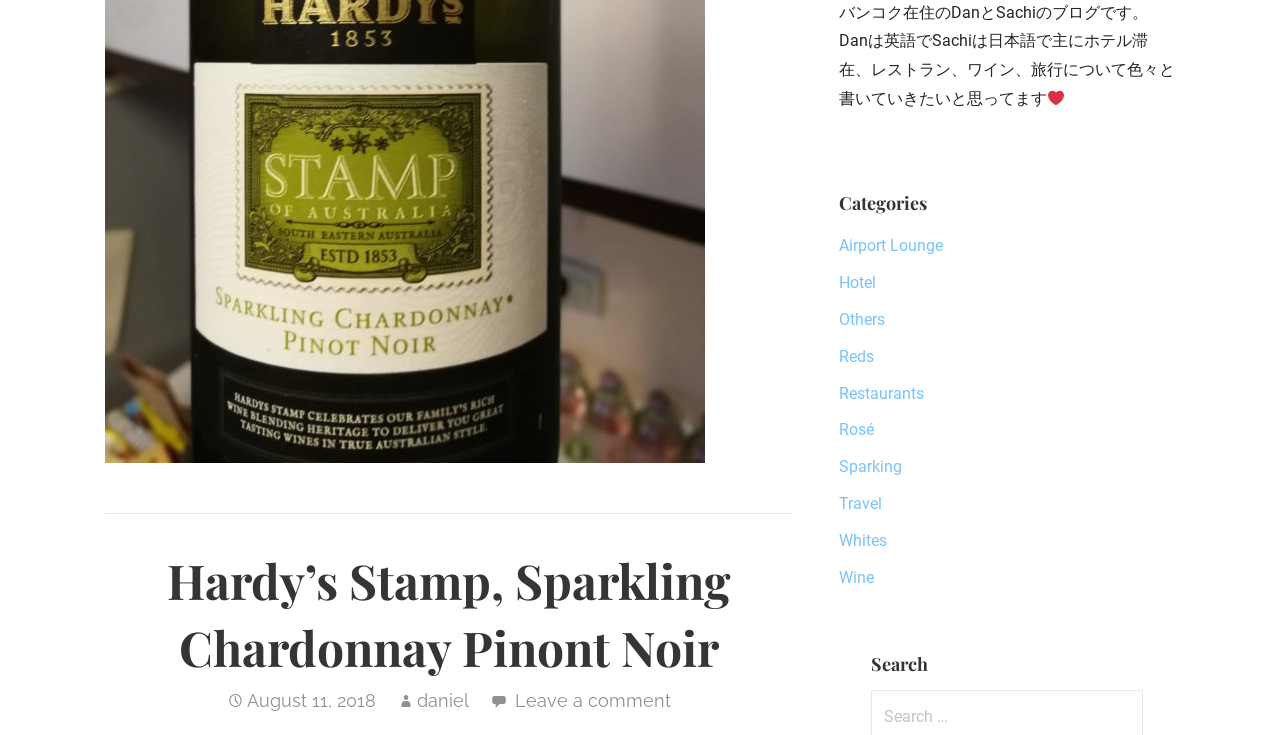Extract the bounding box coordinates for the UI element described by the text: "Leave a comment". The coordinates should be in the form of [left, top, right, bottom] with values between 0 and 1.

[0.402, 0.938, 0.524, 0.967]